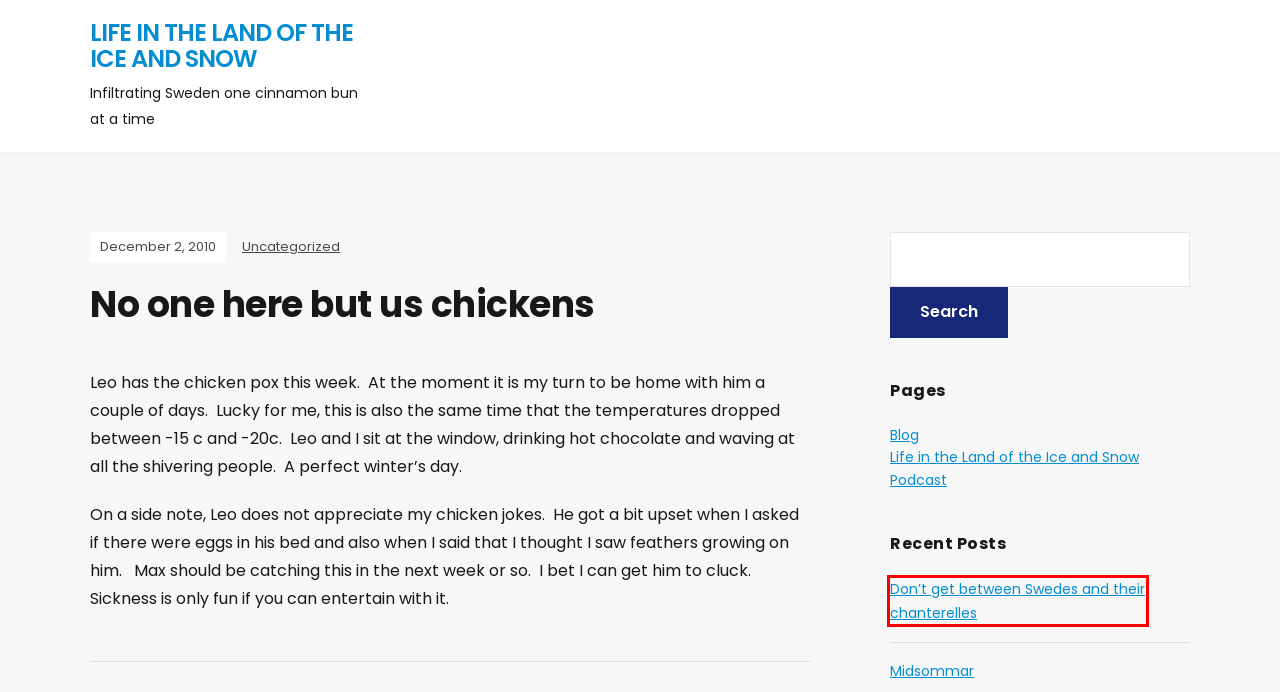You have a screenshot of a webpage with a red bounding box around an element. Select the webpage description that best matches the new webpage after clicking the element within the red bounding box. Here are the descriptions:
A. Blog – Life in the Land of the Ice and Snow
B. Uncategorized – Life in the Land of the Ice and Snow
C. Podcast – Life in the Land of the Ice and Snow
D. Overheard on the Stockholm subway – Life in the Land of the Ice and Snow
E. Life in the Land of the Ice and Snow – Infiltrating Sweden one cinnamon bun at a time
F. treatments – Life in the Land of the Ice and Snow
G. Midsommar – Life in the Land of the Ice and Snow
H. Don’t get between Swedes and their chanterelles – Life in the Land of the Ice and Snow

H